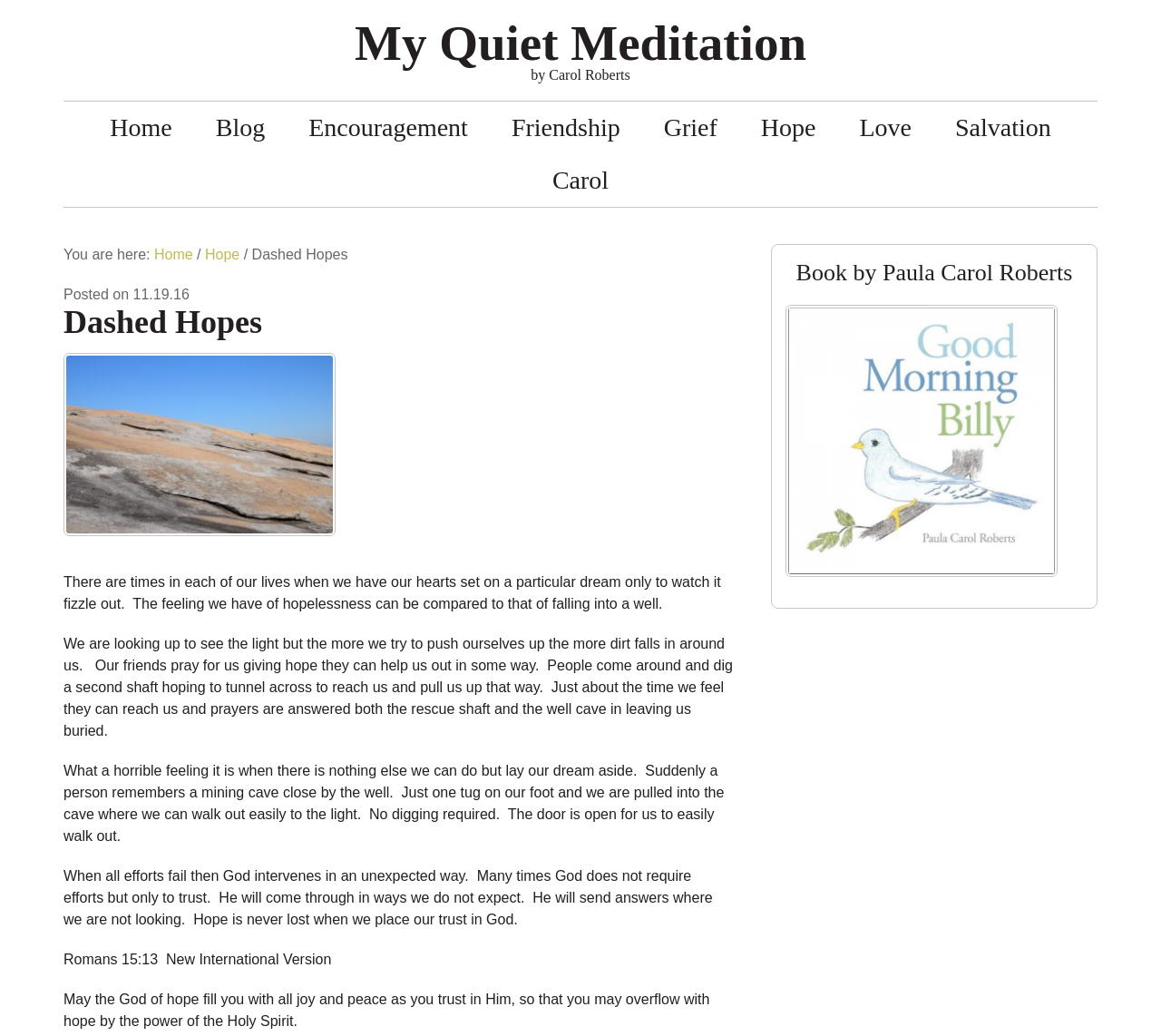What is the author's name of the blog post?
Refer to the image and provide a concise answer in one word or phrase.

Carol Roberts